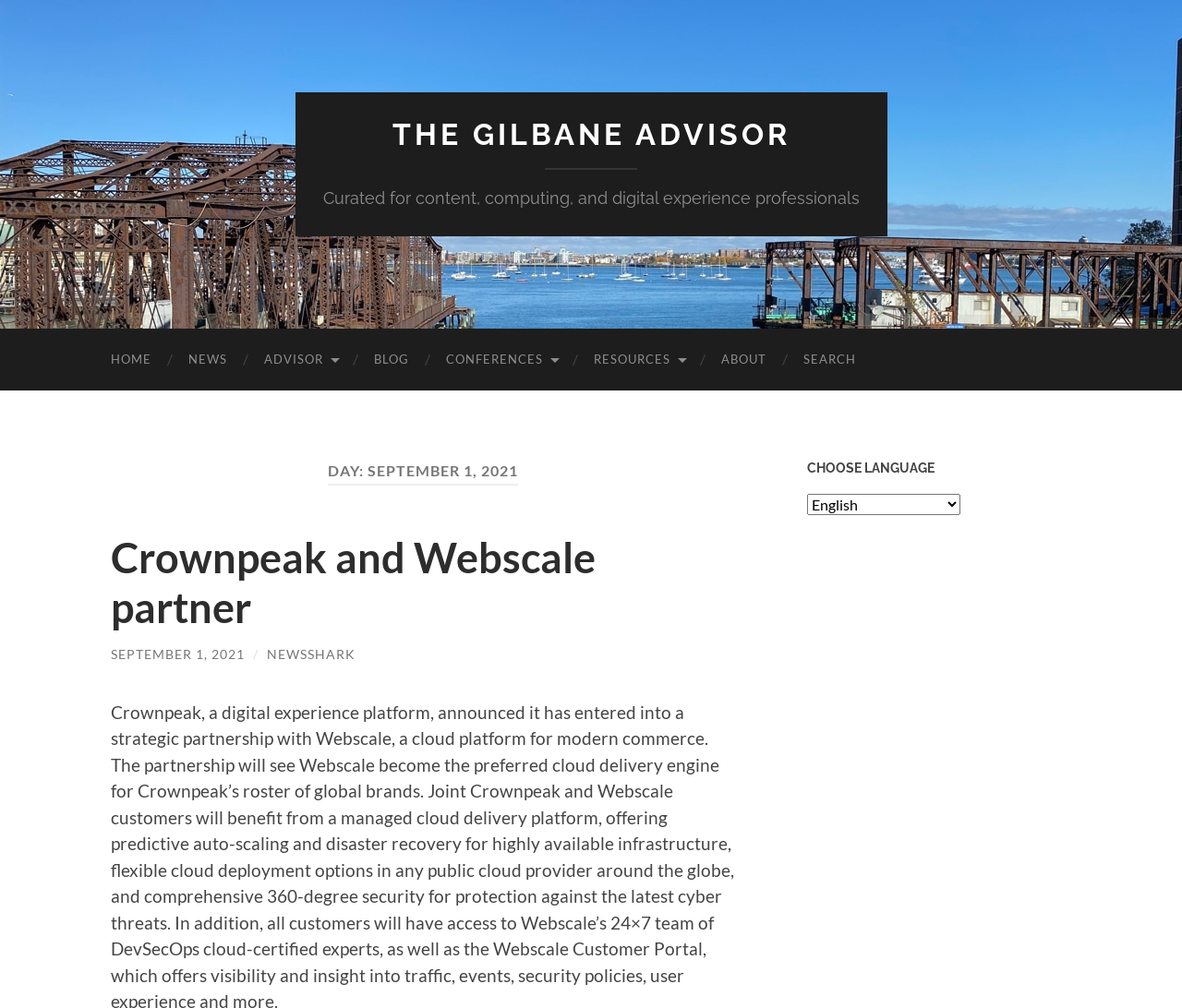Use the information in the screenshot to answer the question comprehensively: How many headings are in the main content area?

I looked at the main content area and found two headings, which are 'DAY: SEPTEMBER 1, 2021' and 'Crownpeak and Webscale partner'.